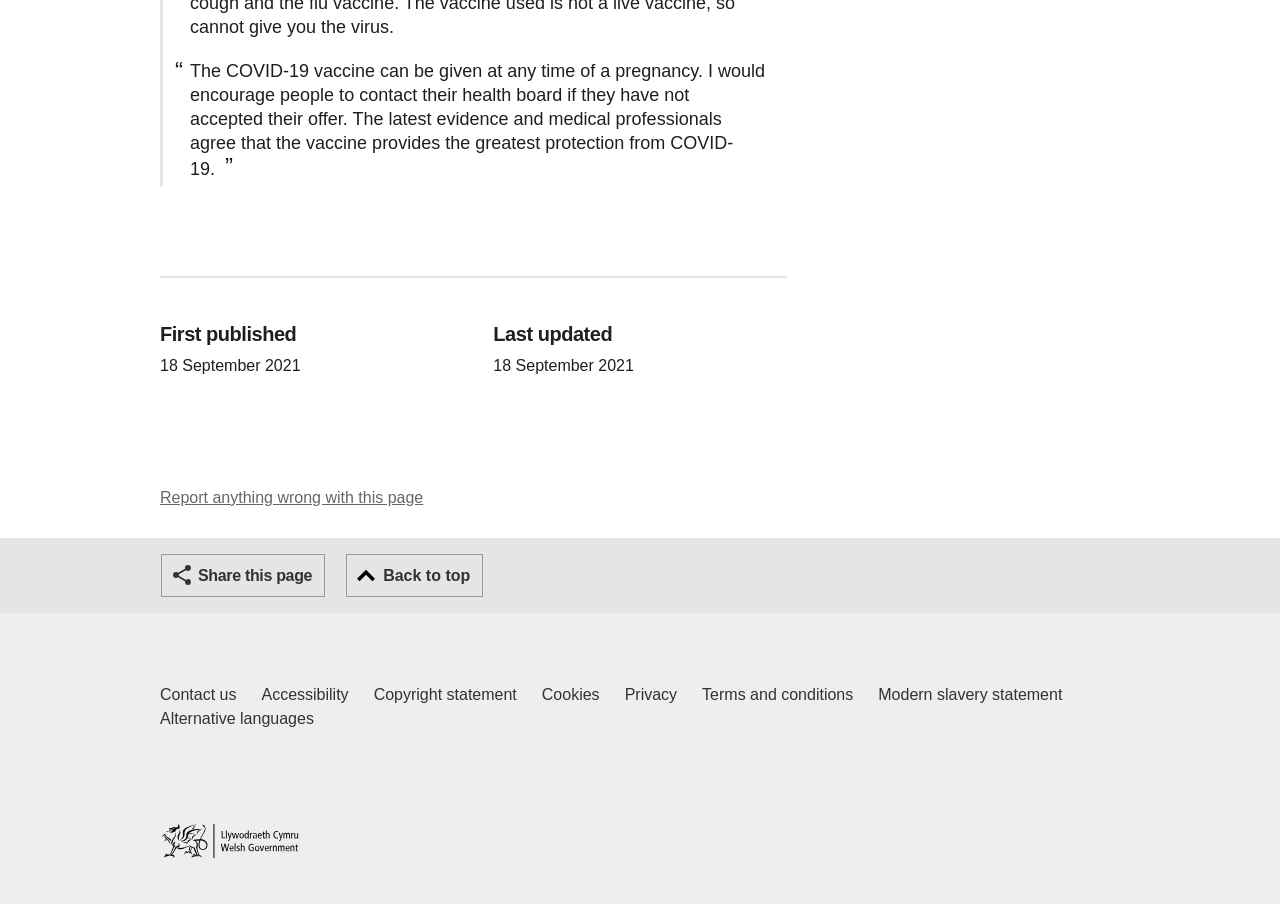Can you provide the bounding box coordinates for the element that should be clicked to implement the instruction: "Contact us"?

[0.125, 0.756, 0.185, 0.782]